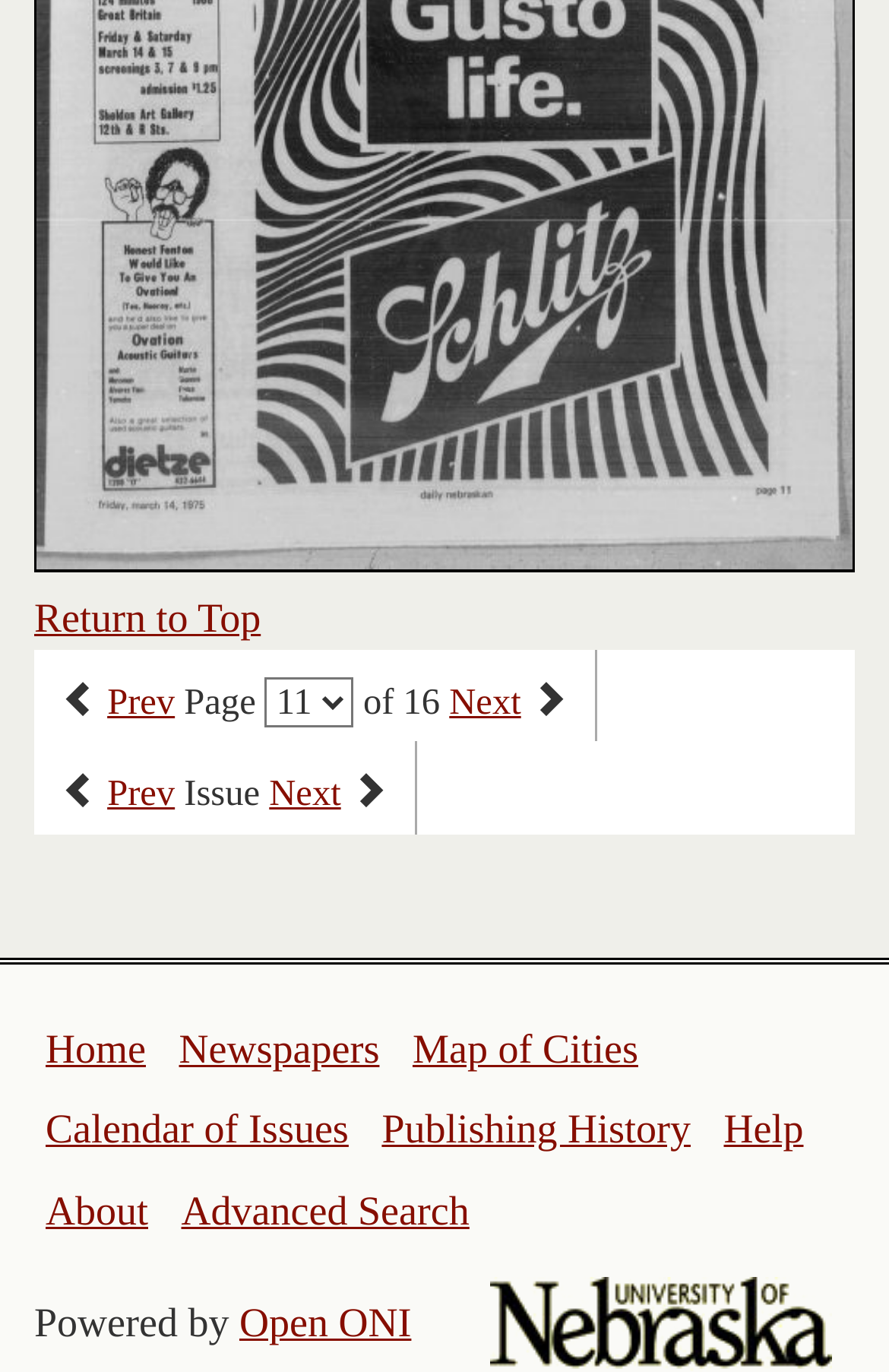Give a concise answer using only one word or phrase for this question:
What is the current page number?

Page